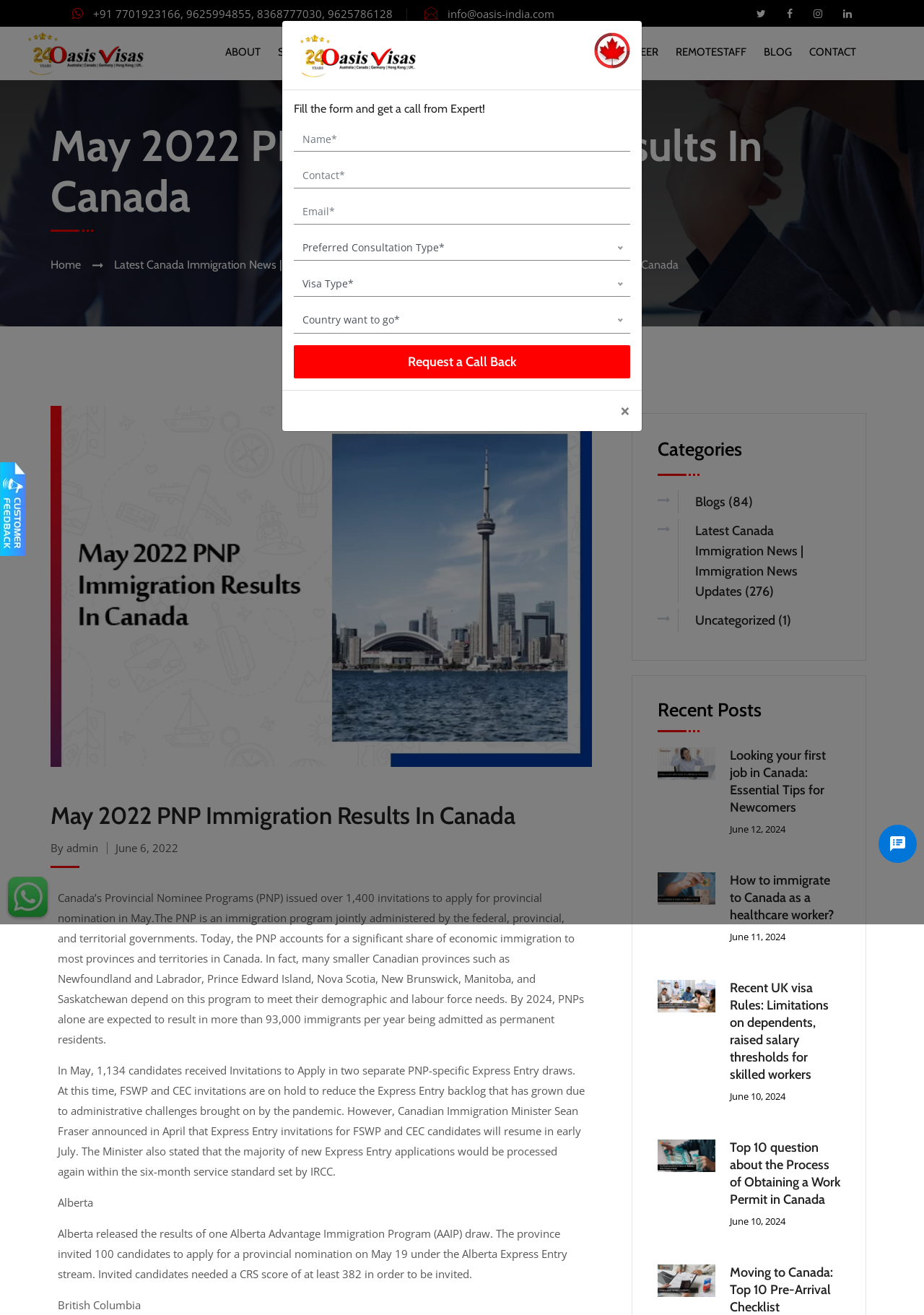Please answer the following question using a single word or phrase: What is the name of the company?

Oasis Resource Management Pvt Ltd